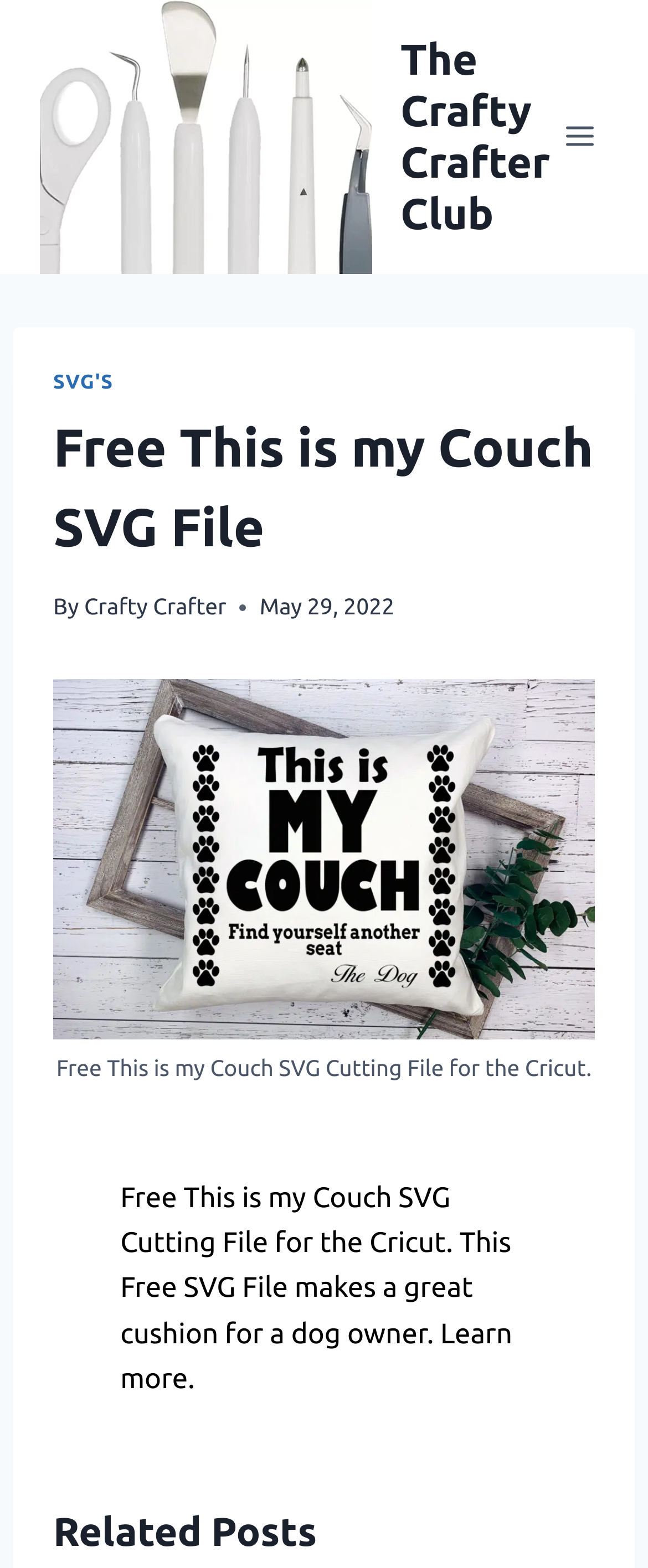What is the name of the SVG file?
Could you please answer the question thoroughly and with as much detail as possible?

I found the answer by looking at the heading element that says 'Free This is my Couch SVG File' and also the figcaption element that says 'Free This is my Couch SVG Cutting File for the Cricut.'